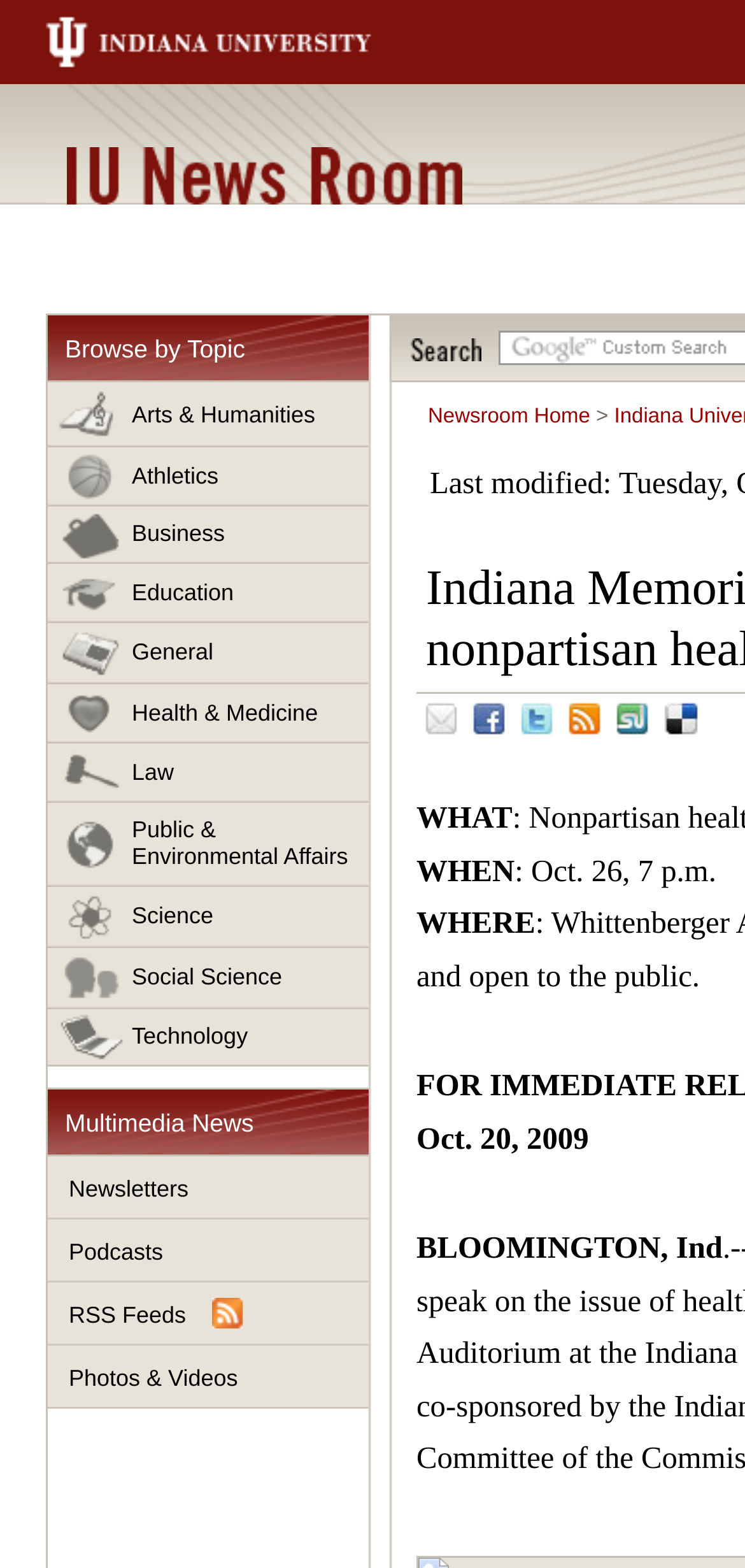Please answer the following question using a single word or phrase: 
How many social media links are present on the webpage?

5